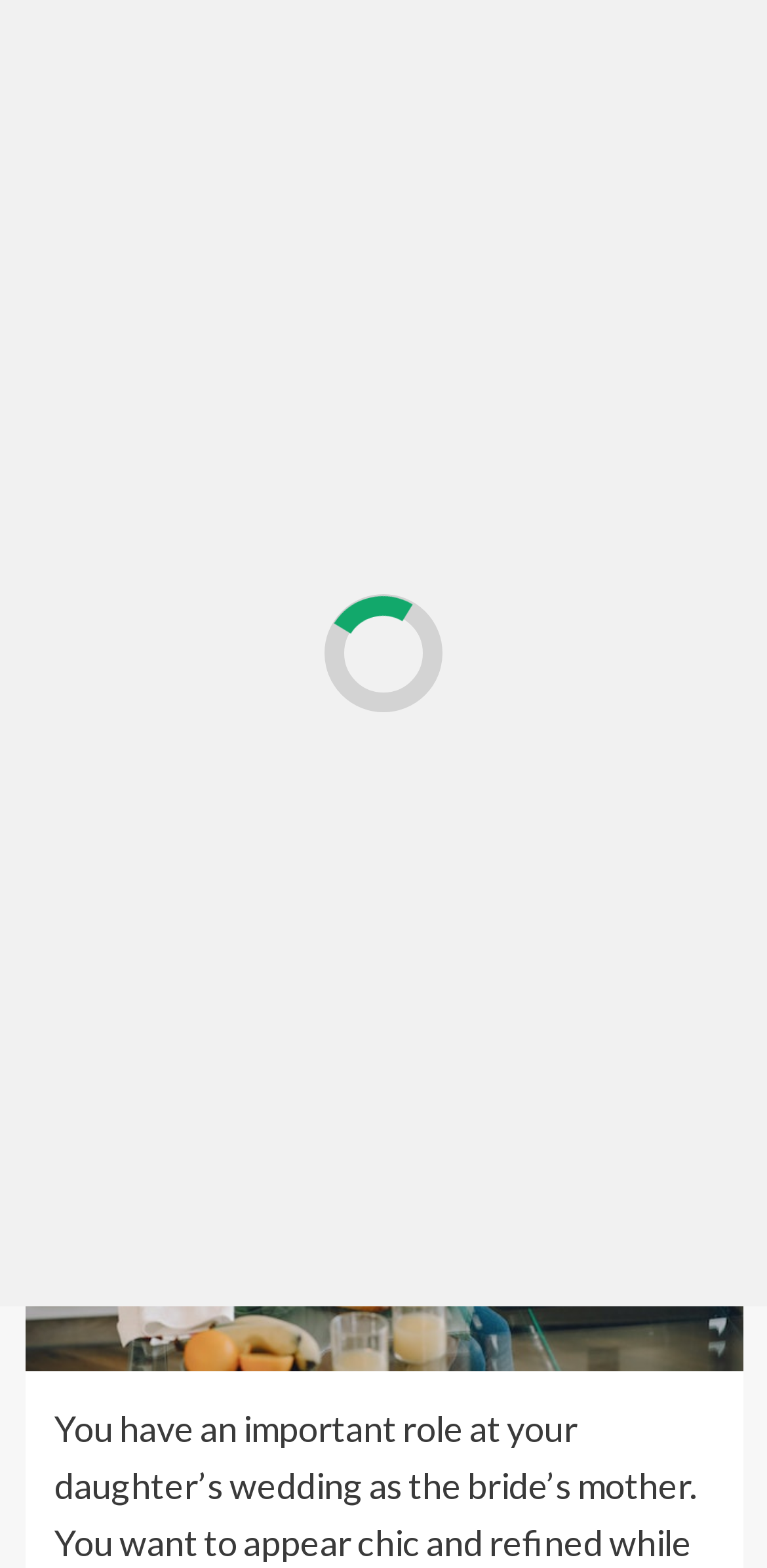Provide a one-word or one-phrase answer to the question:
When was the article published?

March 23, 2023